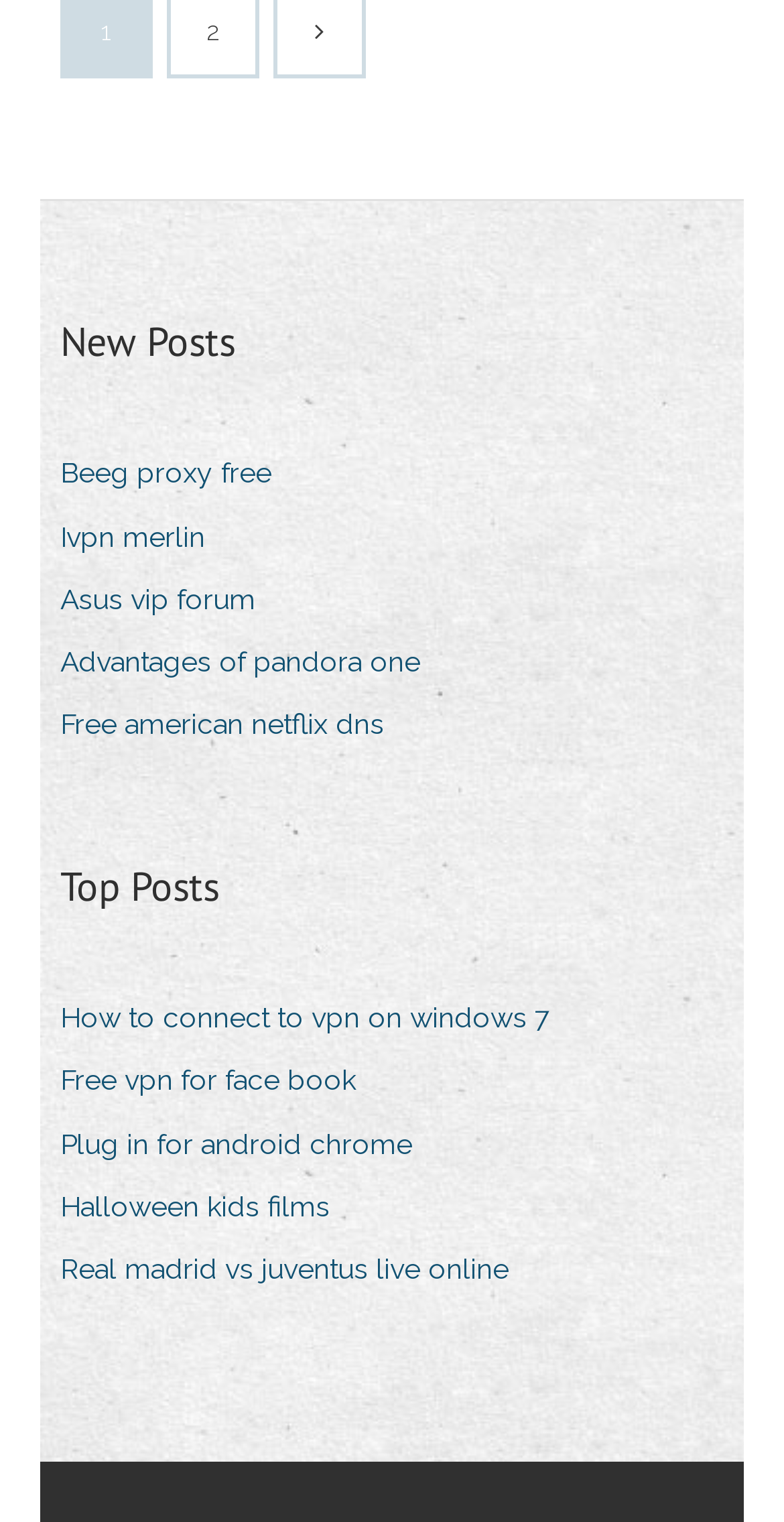Specify the bounding box coordinates of the area that needs to be clicked to achieve the following instruction: "Explore top posts".

[0.077, 0.563, 0.279, 0.603]